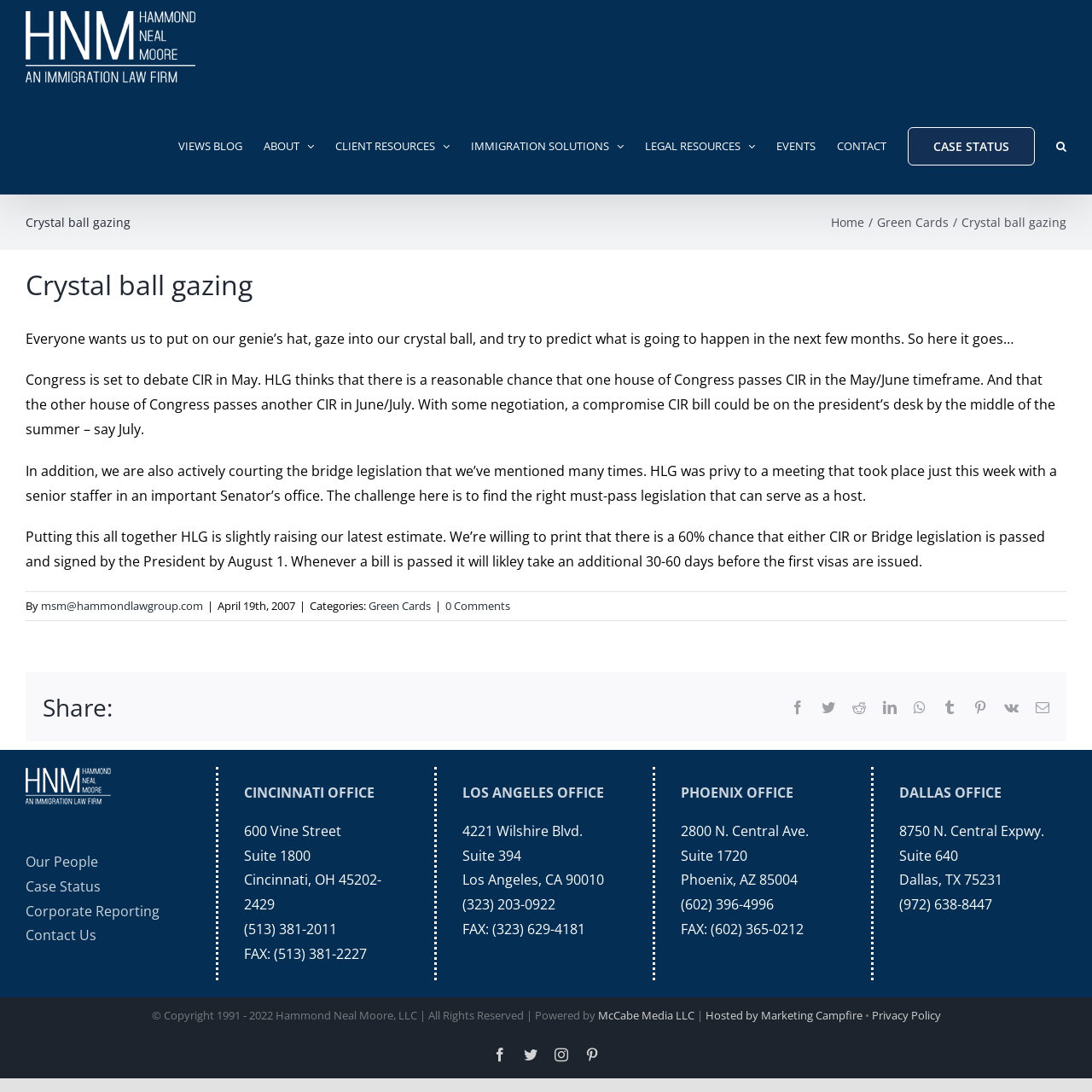Extract the main headline from the webpage and generate its text.

Crystal ball gazing